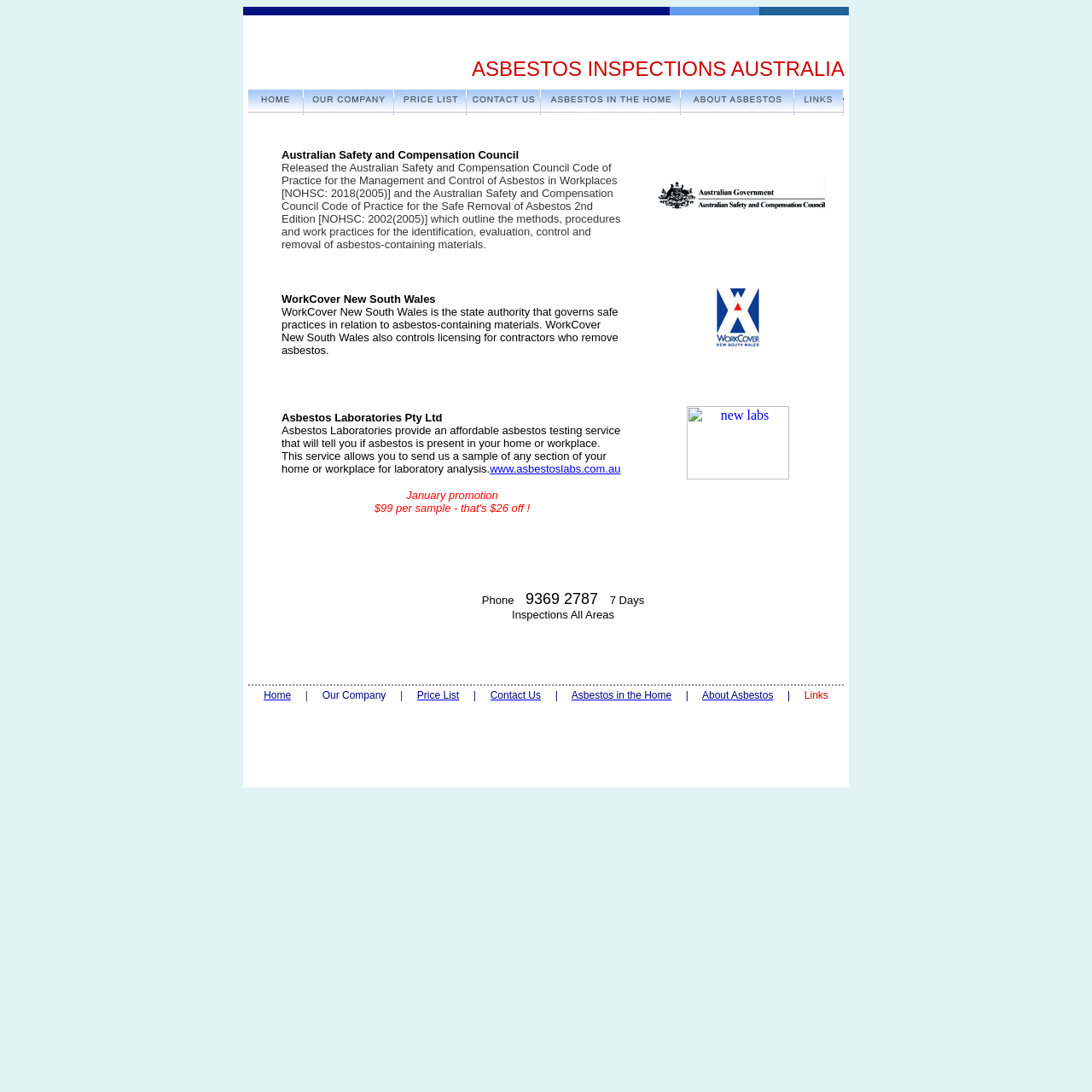Determine the bounding box coordinates for the clickable element to execute this instruction: "click the link to Contact Us page". Provide the coordinates as four float numbers between 0 and 1, i.e., [left, top, right, bottom].

[0.449, 0.631, 0.495, 0.642]